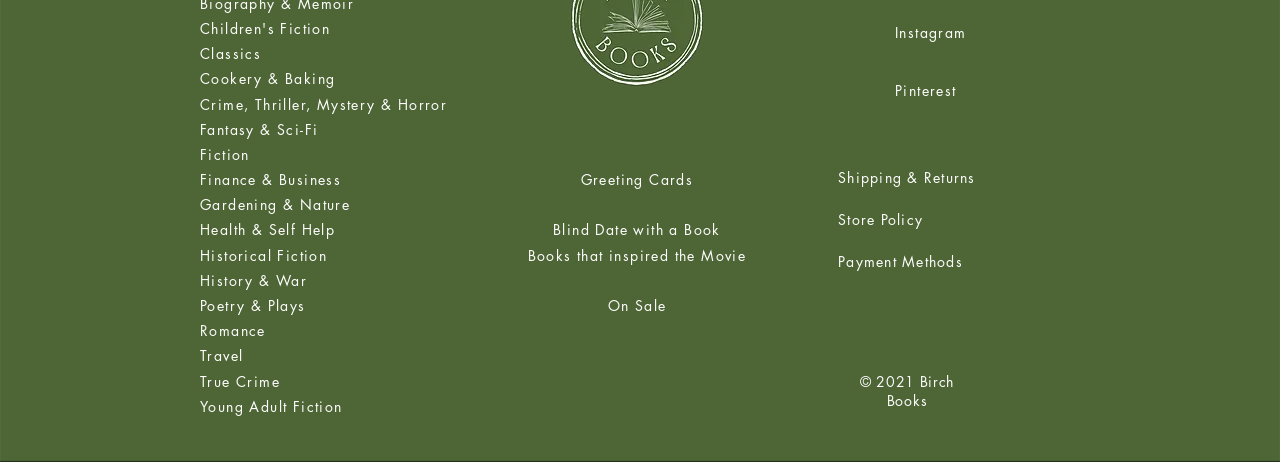Given the description: "Business Growth Architect Show", determine the bounding box coordinates of the UI element. The coordinates should be formatted as four float numbers between 0 and 1, [left, top, right, bottom].

None